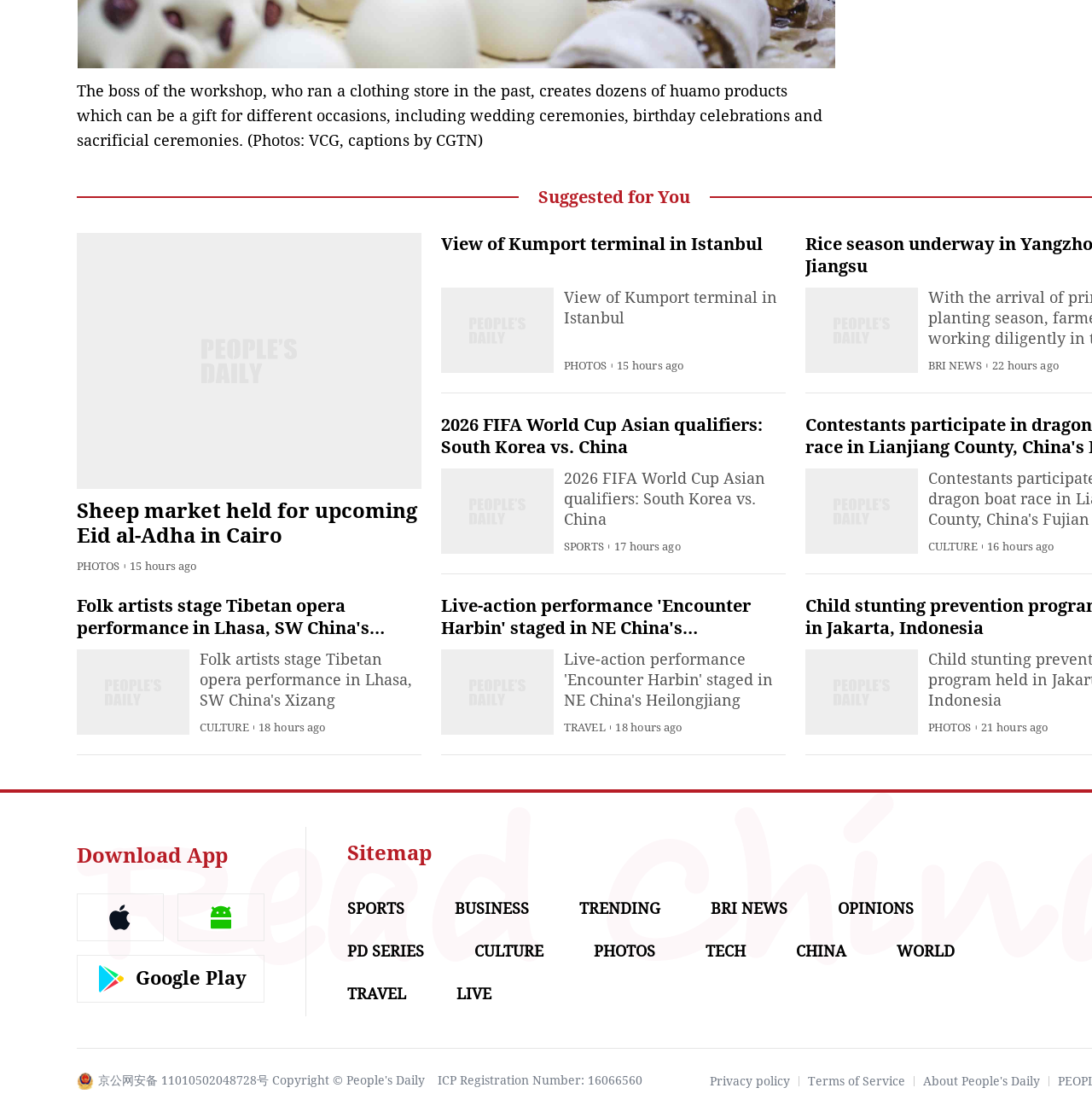Find the bounding box of the UI element described as follows: "About People's Daily".

[0.845, 0.962, 0.952, 0.974]